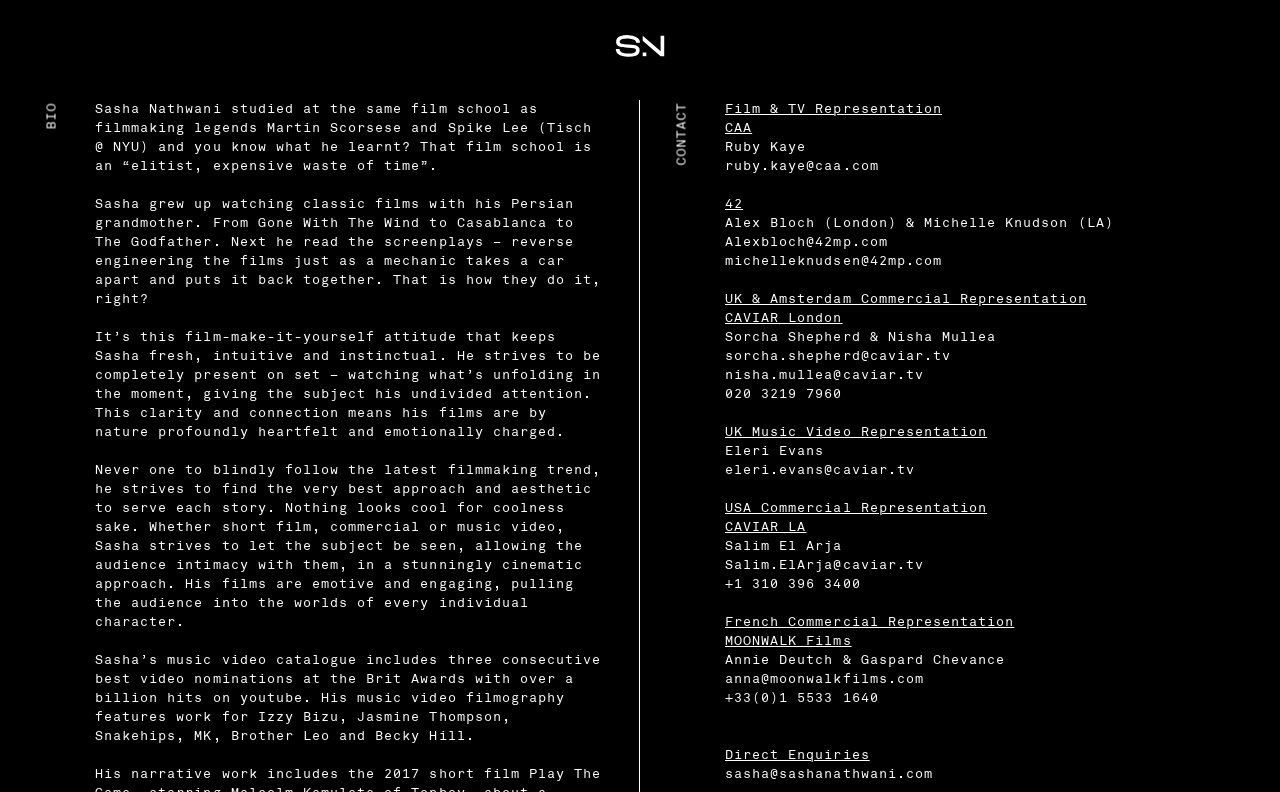How many consecutive best video nominations did Sasha receive at the Brit Awards?
We need a detailed and meticulous answer to the question.

According to the webpage, Sasha's music video catalogue includes three consecutive best video nominations at the Brit Awards.